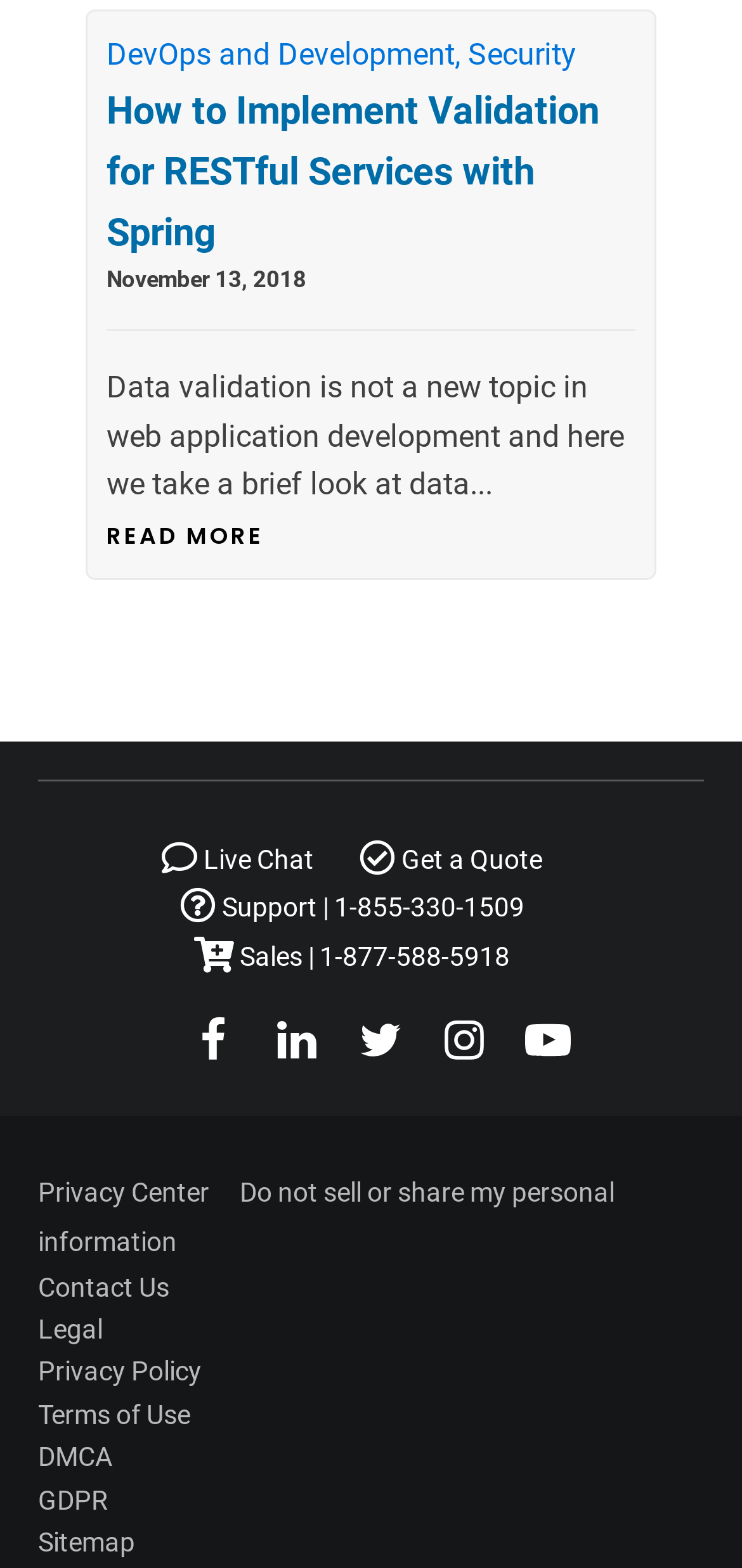Could you determine the bounding box coordinates of the clickable element to complete the instruction: "Click on DevOps and Development"? Provide the coordinates as four float numbers between 0 and 1, i.e., [left, top, right, bottom].

[0.144, 0.024, 0.621, 0.047]